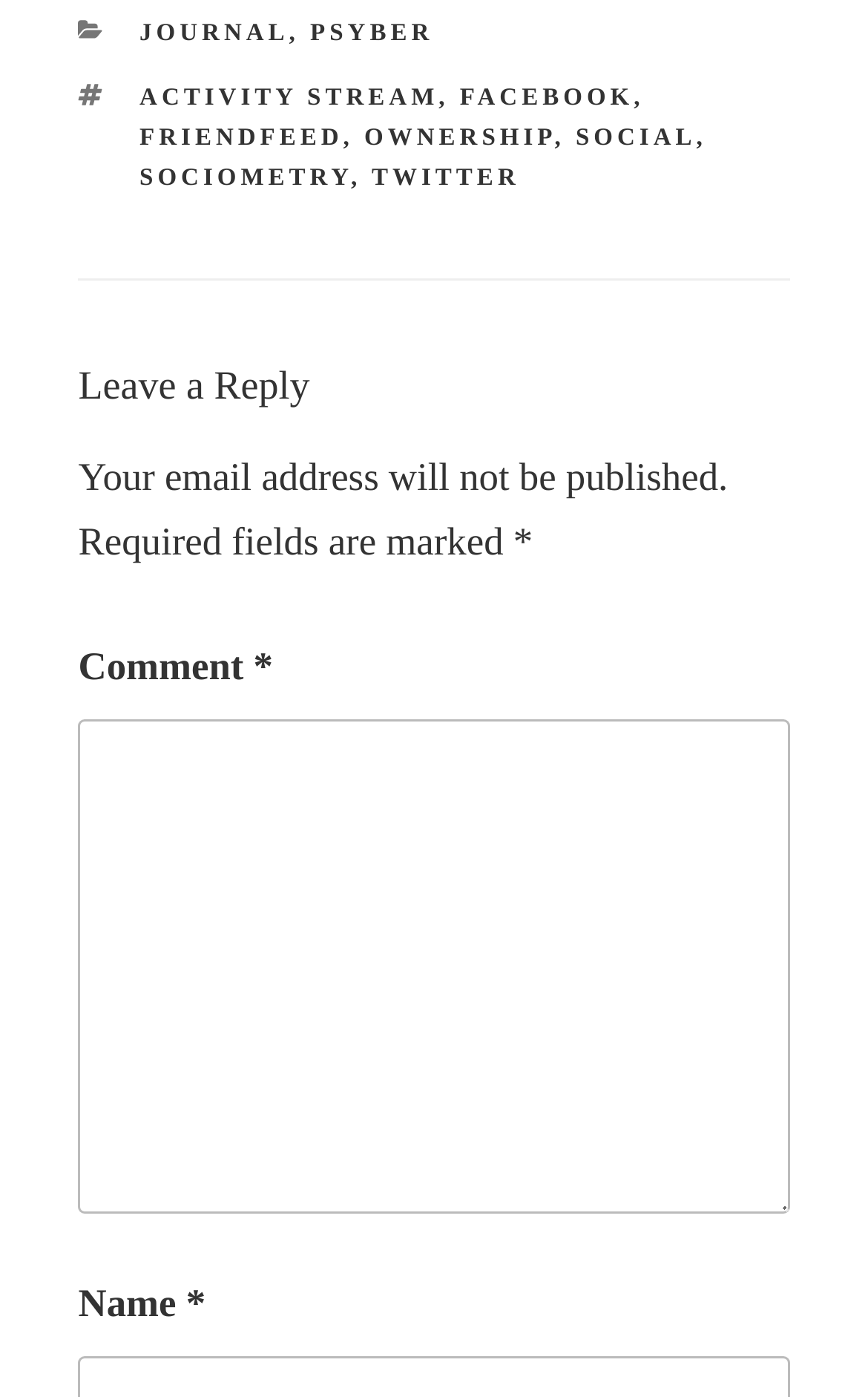Identify the bounding box coordinates of the clickable region required to complete the instruction: "Click on JOURNAL". The coordinates should be given as four float numbers within the range of 0 and 1, i.e., [left, top, right, bottom].

[0.161, 0.014, 0.333, 0.033]